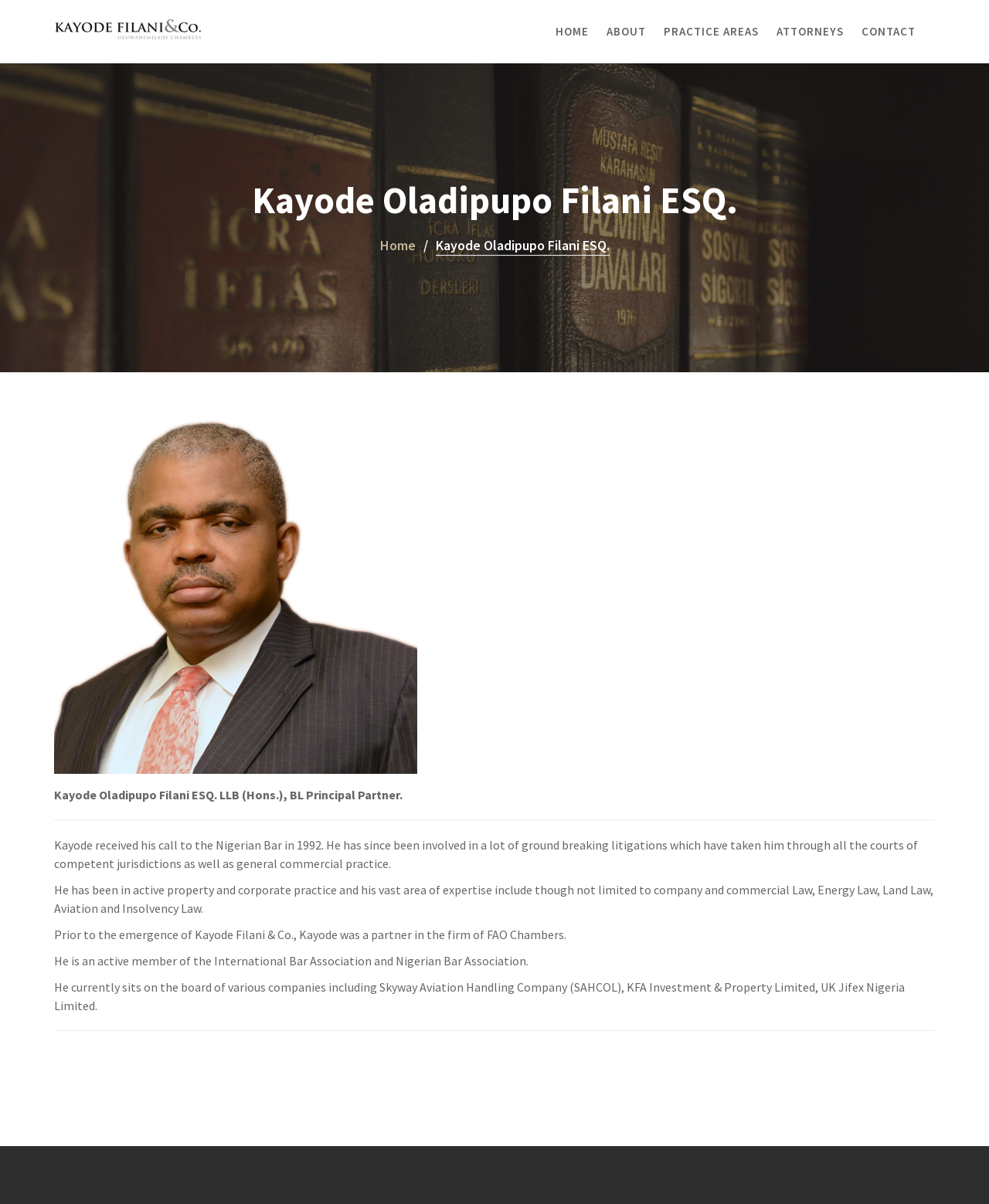What is the profession of Kayode?
Please provide a comprehensive and detailed answer to the question.

Based on the webpage, Kayode is a lawyer as he received his call to the Nigerian Bar in 1992 and has been involved in various litigations and practices, including company and commercial law, energy law, and more.